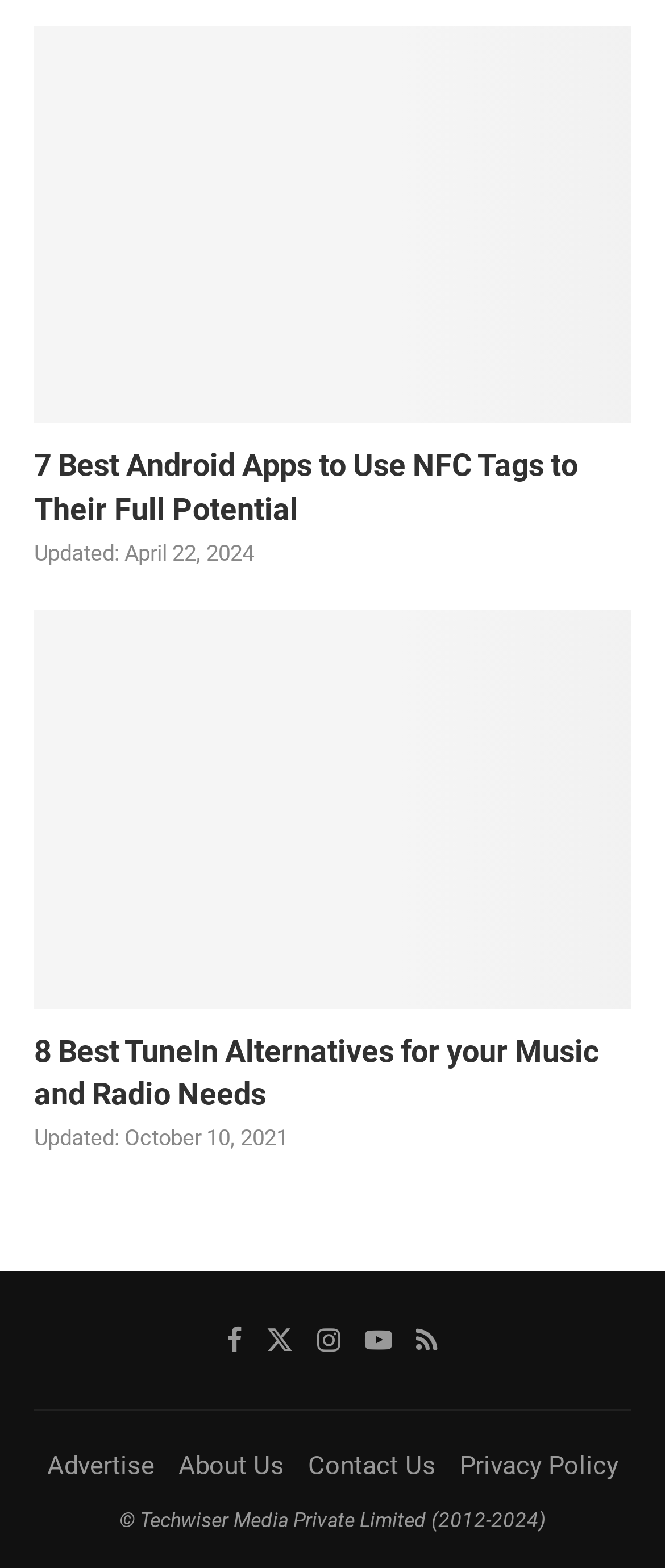Analyze the image and deliver a detailed answer to the question: What is the title of the first article?

The title of the first article can be found by looking at the first heading element on the webpage, which is '7 Best Android Apps to Use NFC Tags to Their Full Potential'.